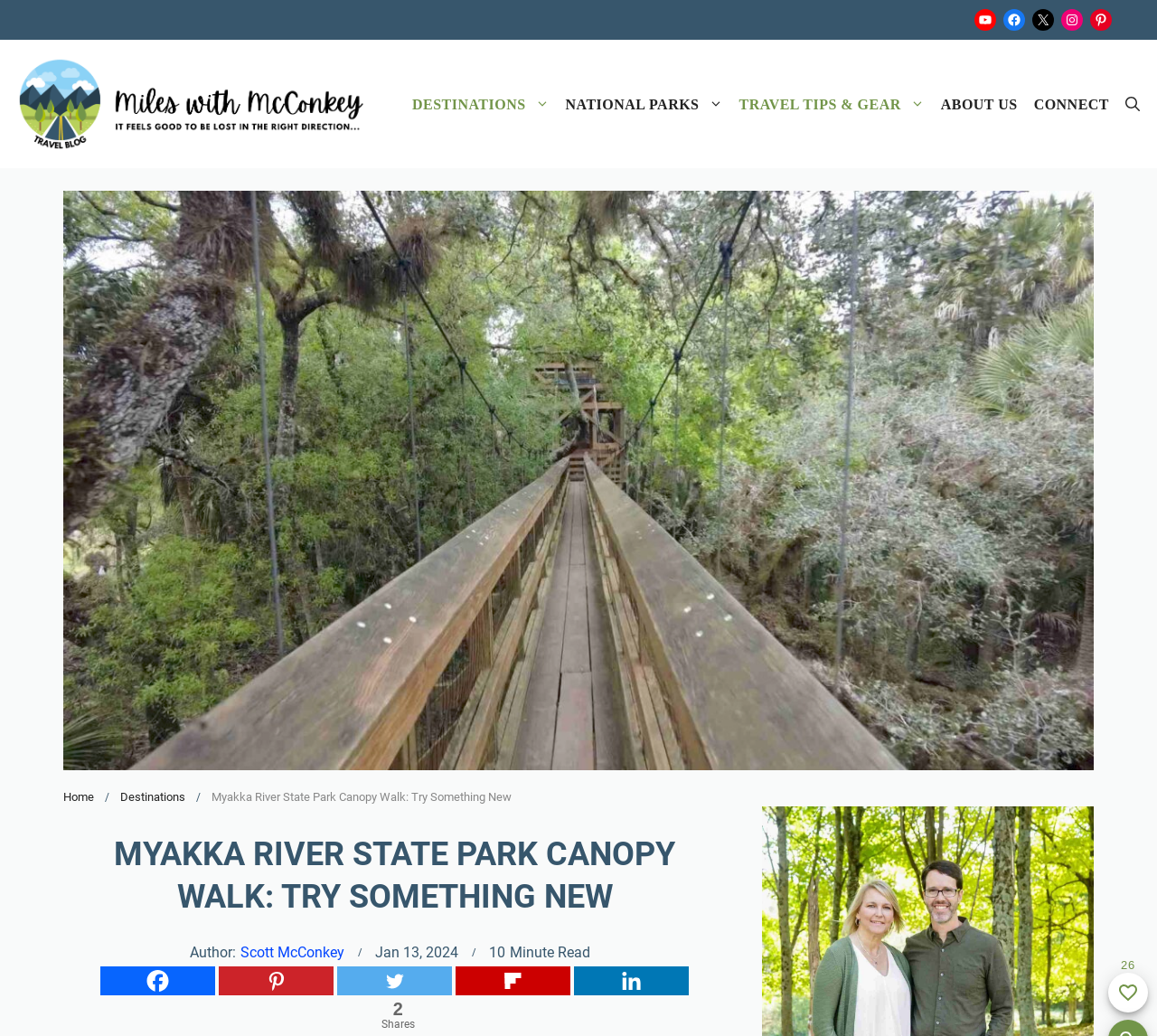What is the date of the article?
Using the image as a reference, answer the question in detail.

I found the answer by looking at the static text 'Jan 13, 2024'.